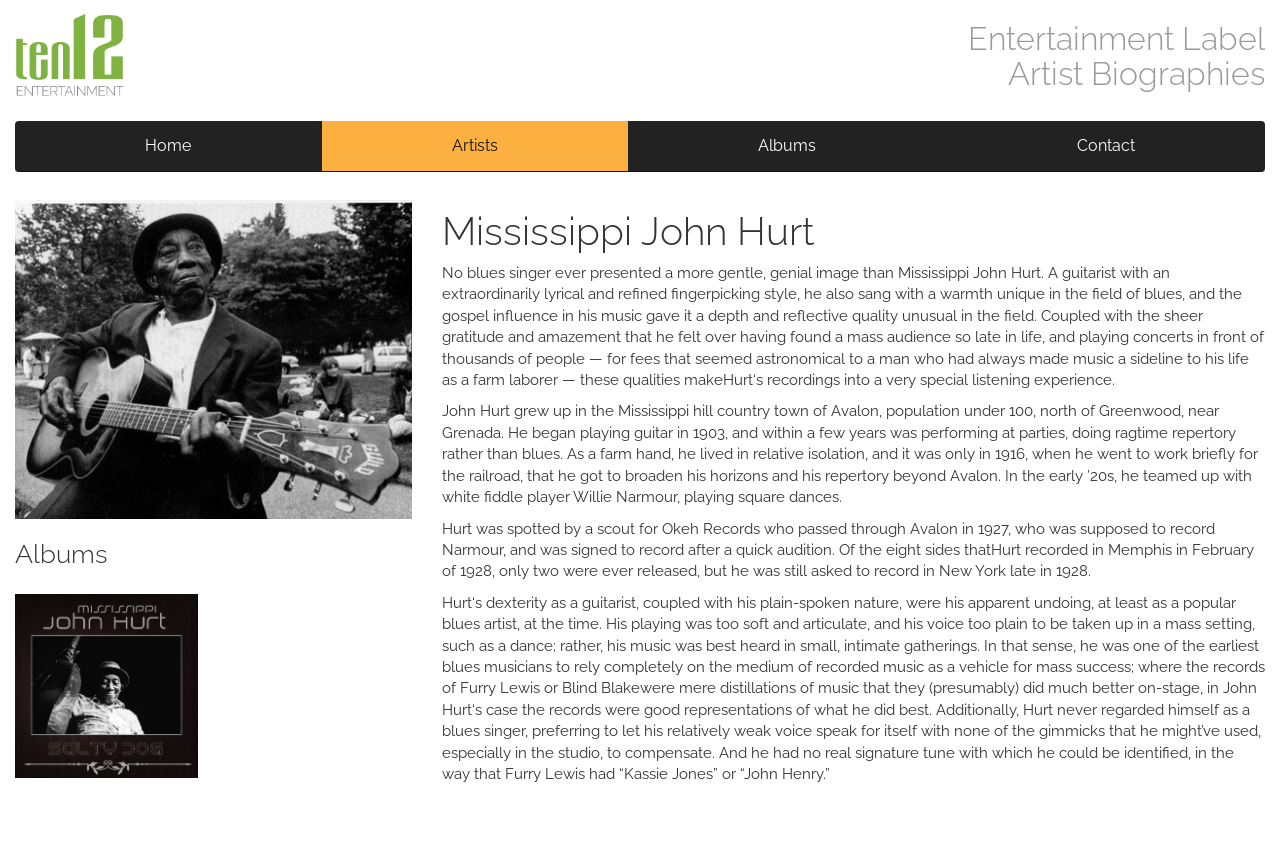Please identify the primary heading on the webpage and return its text.

Mississippi John Hurt